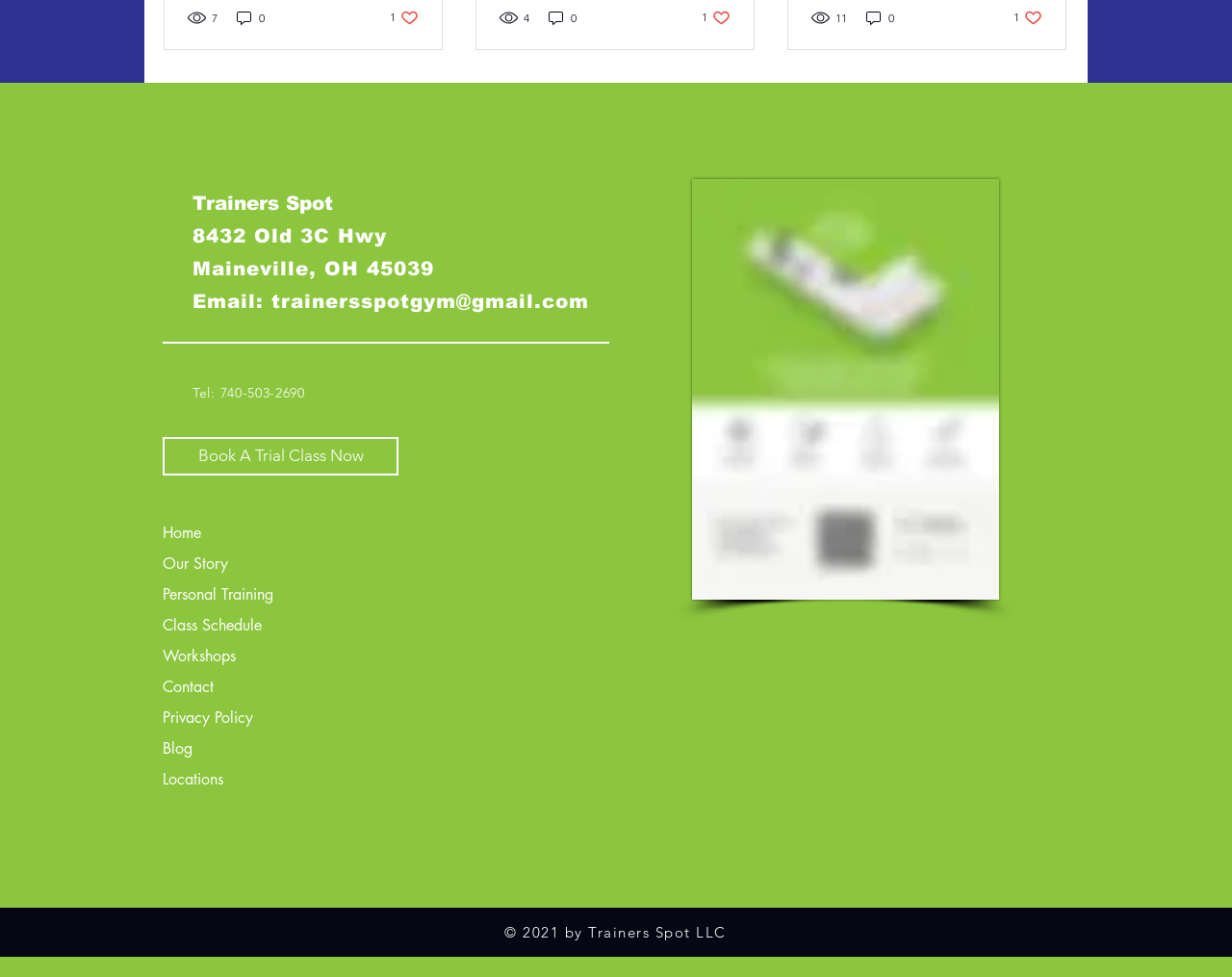Pinpoint the bounding box coordinates for the area that should be clicked to perform the following instruction: "Open the 'Facebook' link".

[0.782, 0.798, 0.803, 0.825]